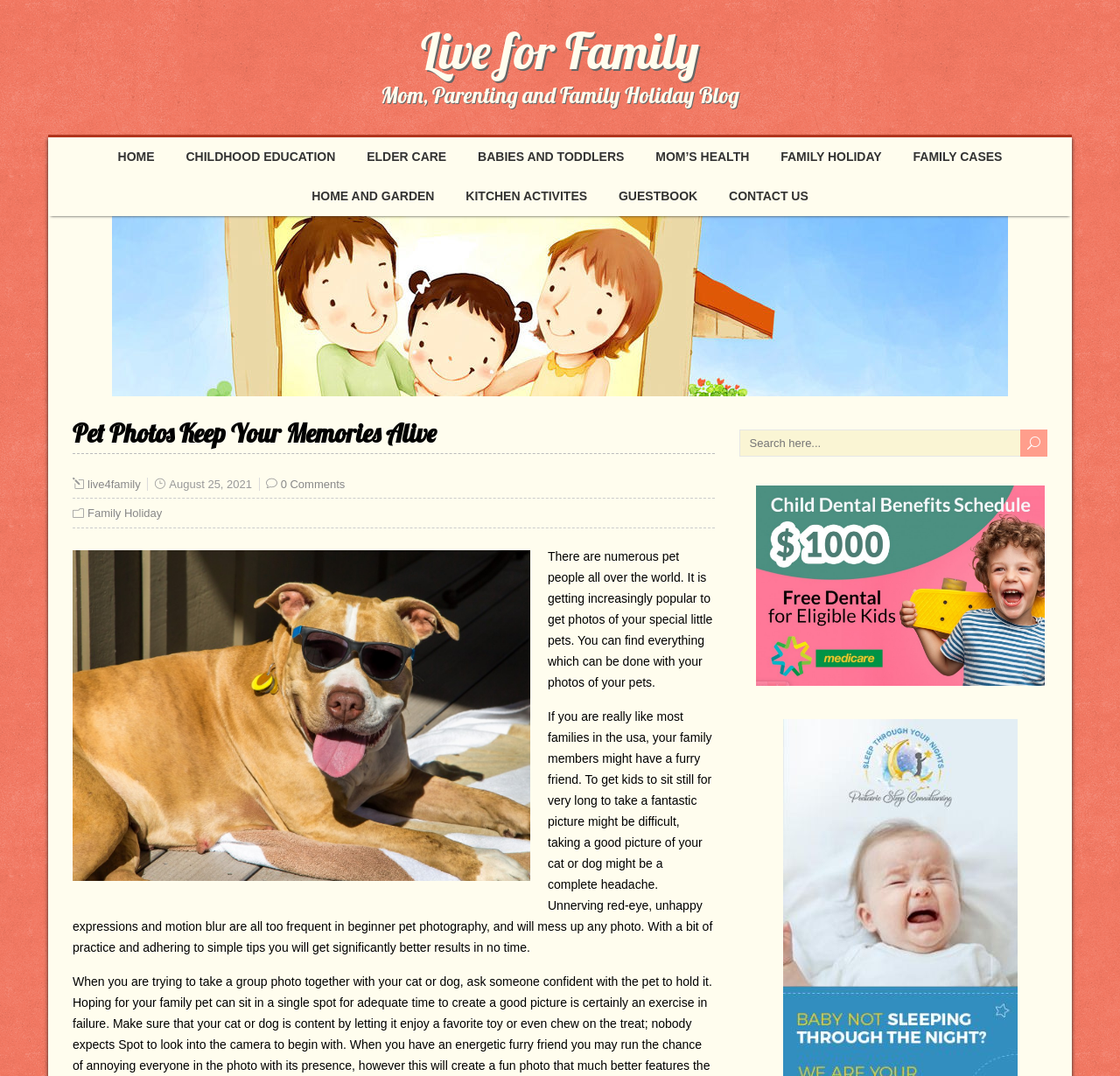From the image, can you give a detailed response to the question below:
What is the purpose of the textbox?

The textbox is located at the top-right corner of the webpage, with a placeholder text 'Search here...'. This suggests that the purpose of the textbox is to allow users to search for content on the website.